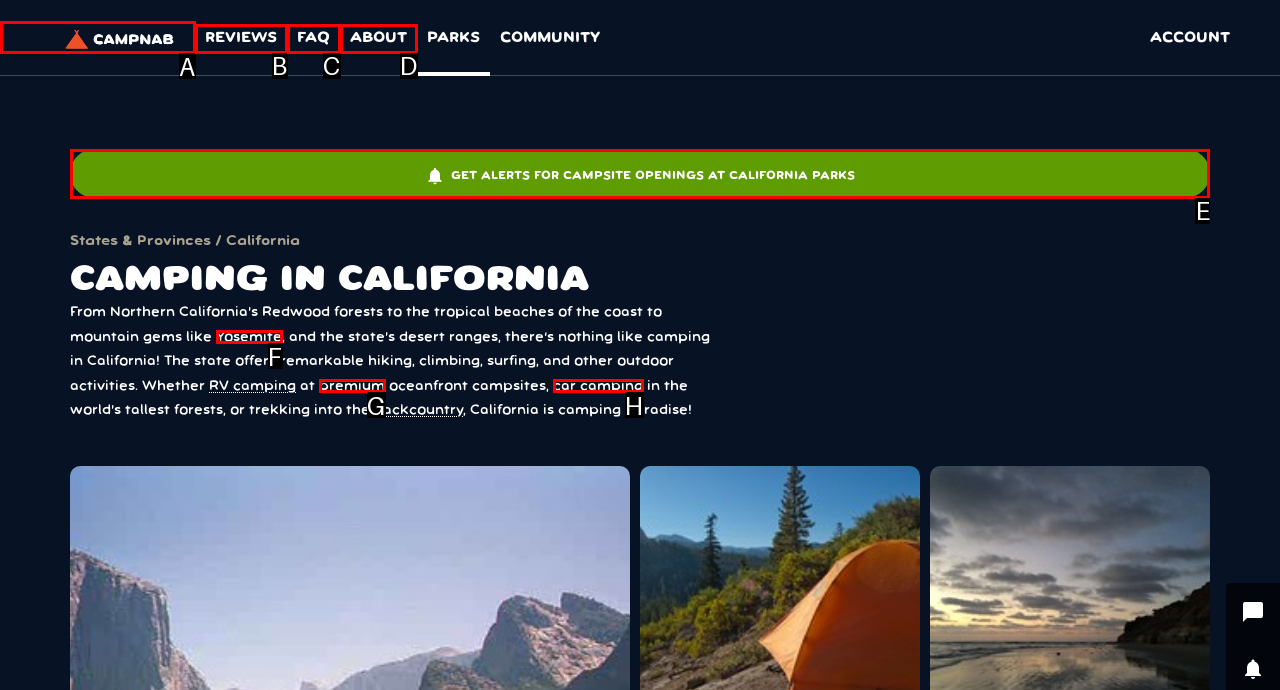For the task: Read the article about watching Stanley Cup 2024 Finals online on Roku, specify the letter of the option that should be clicked. Answer with the letter only.

None